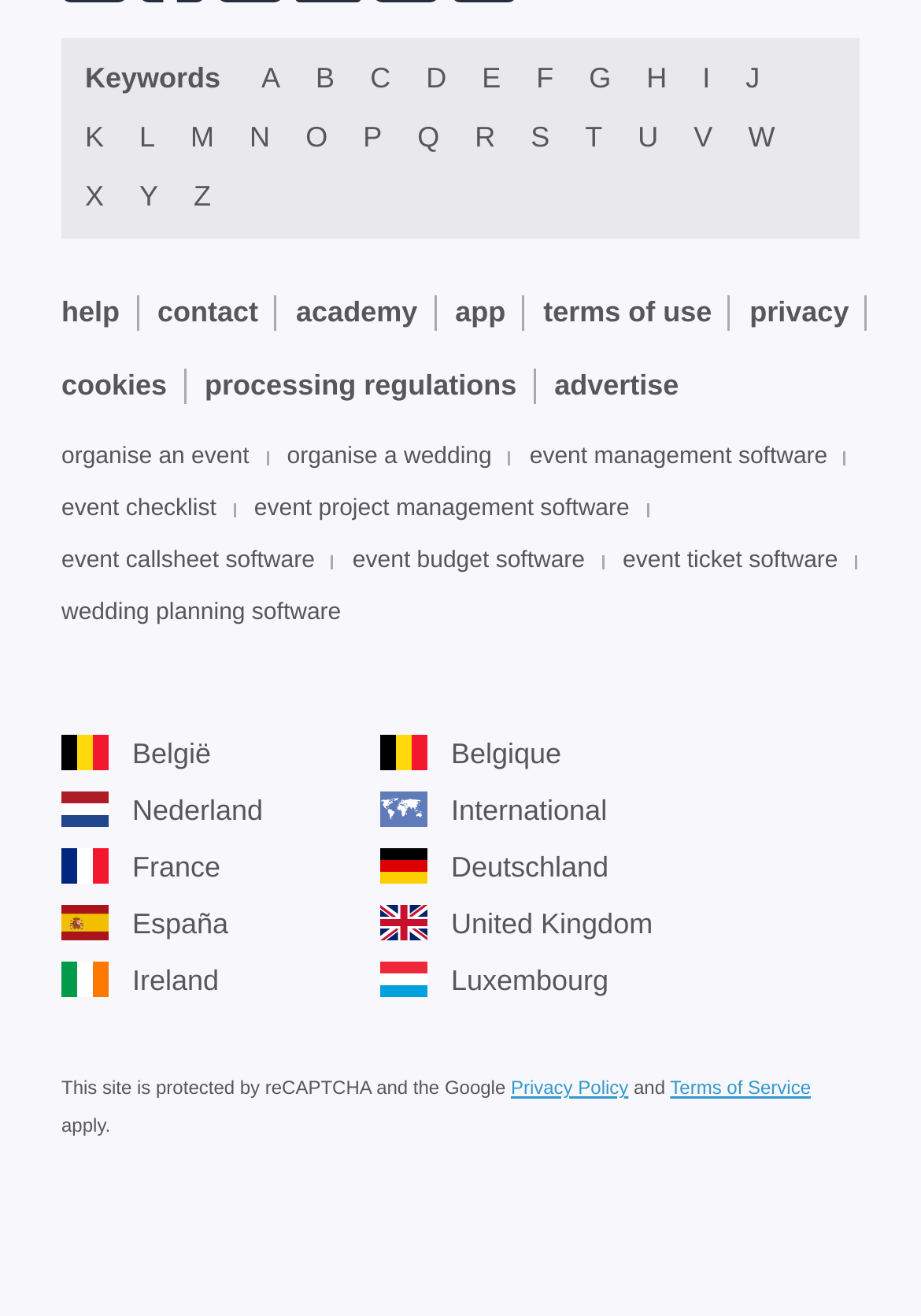Please specify the bounding box coordinates of the clickable region to carry out the following instruction: "Click on the 'A' link". The coordinates should be four float numbers between 0 and 1, in the format [left, top, right, bottom].

[0.284, 0.047, 0.304, 0.074]